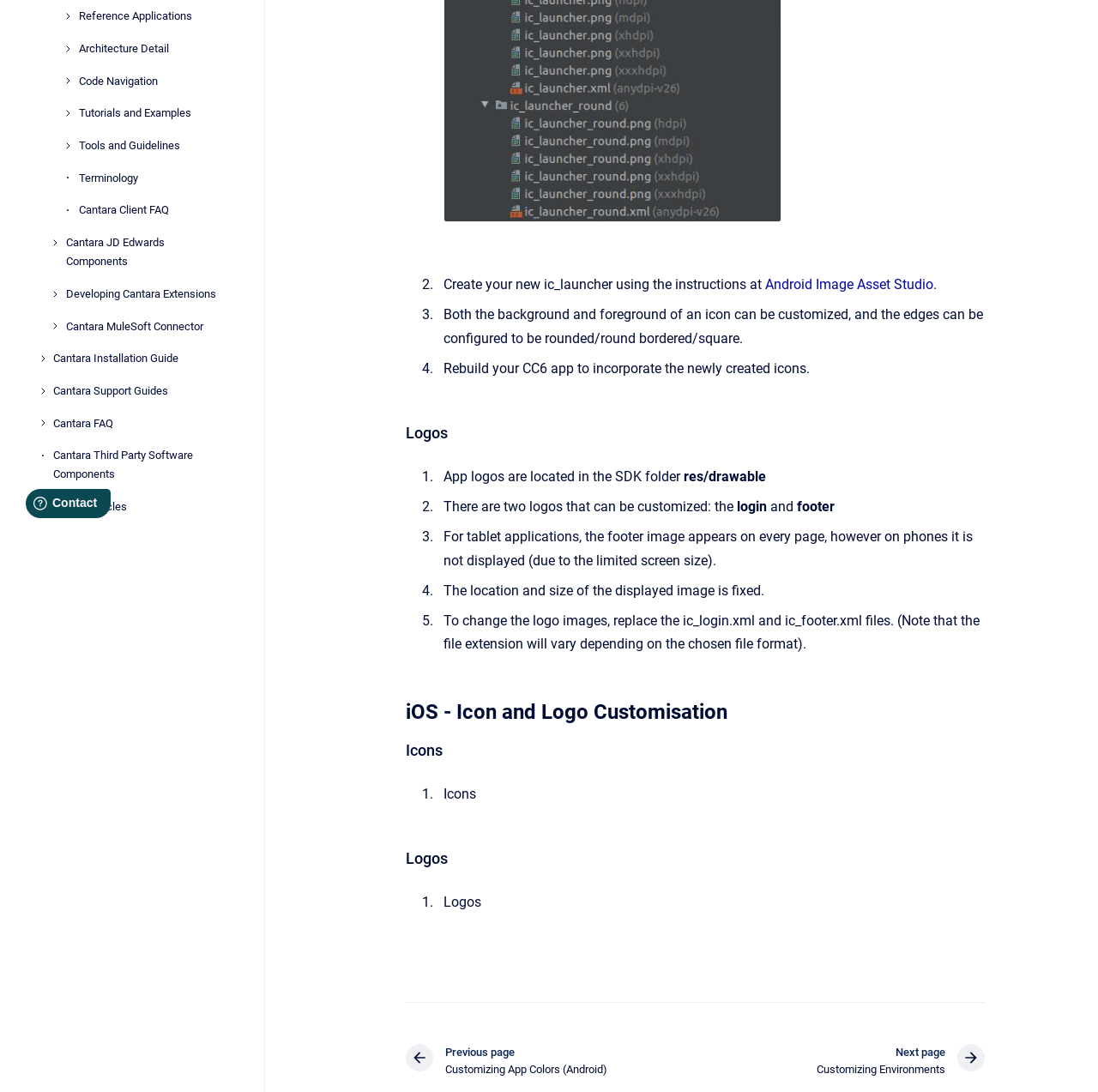Give the bounding box coordinates for this UI element: "United boosted by Moreno’s play". The coordinates should be four float numbers between 0 and 1, arranged as [left, top, right, bottom].

None